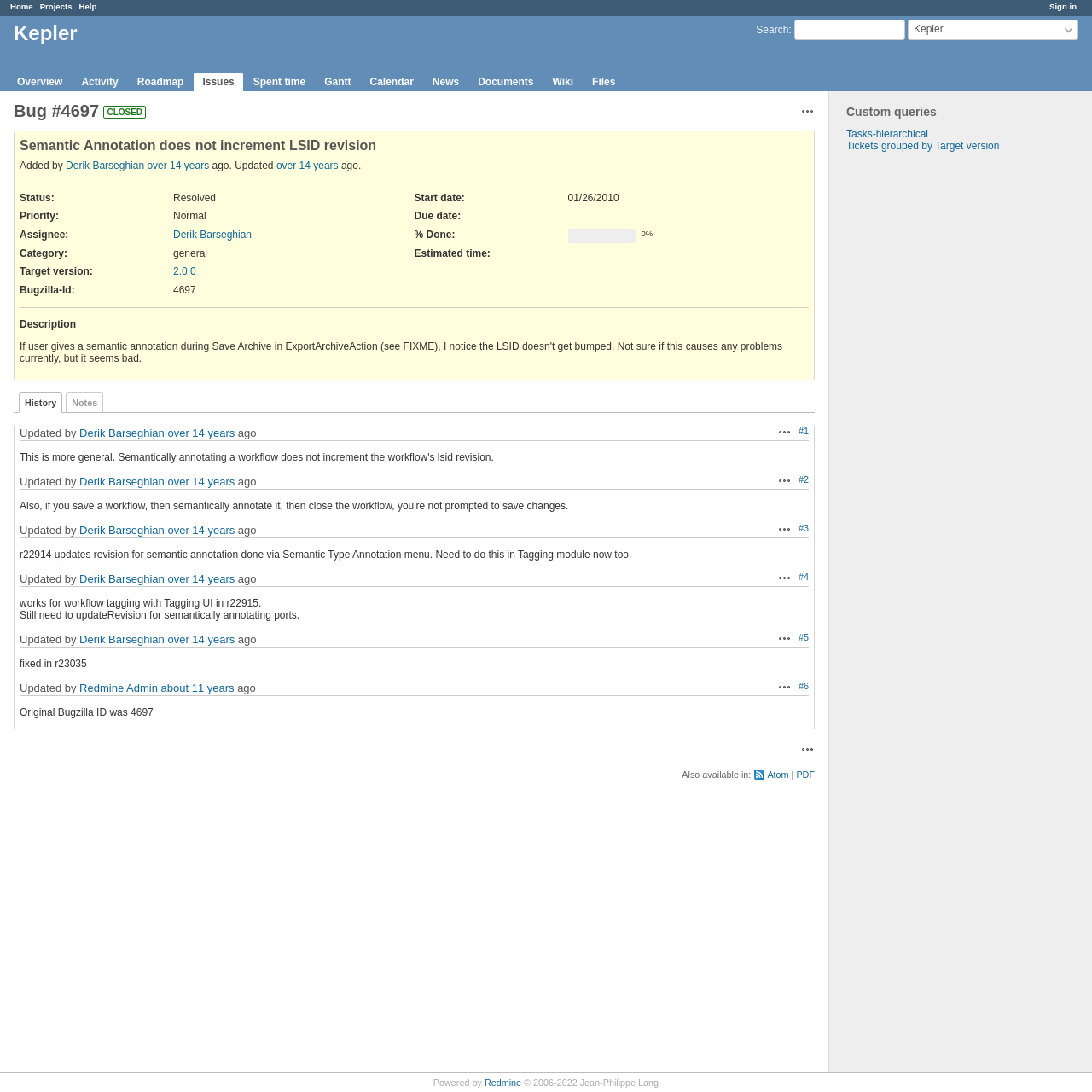Please determine the bounding box coordinates of the element to click in order to execute the following instruction: "Click on Facebook link". The coordinates should be four float numbers between 0 and 1, specified as [left, top, right, bottom].

None